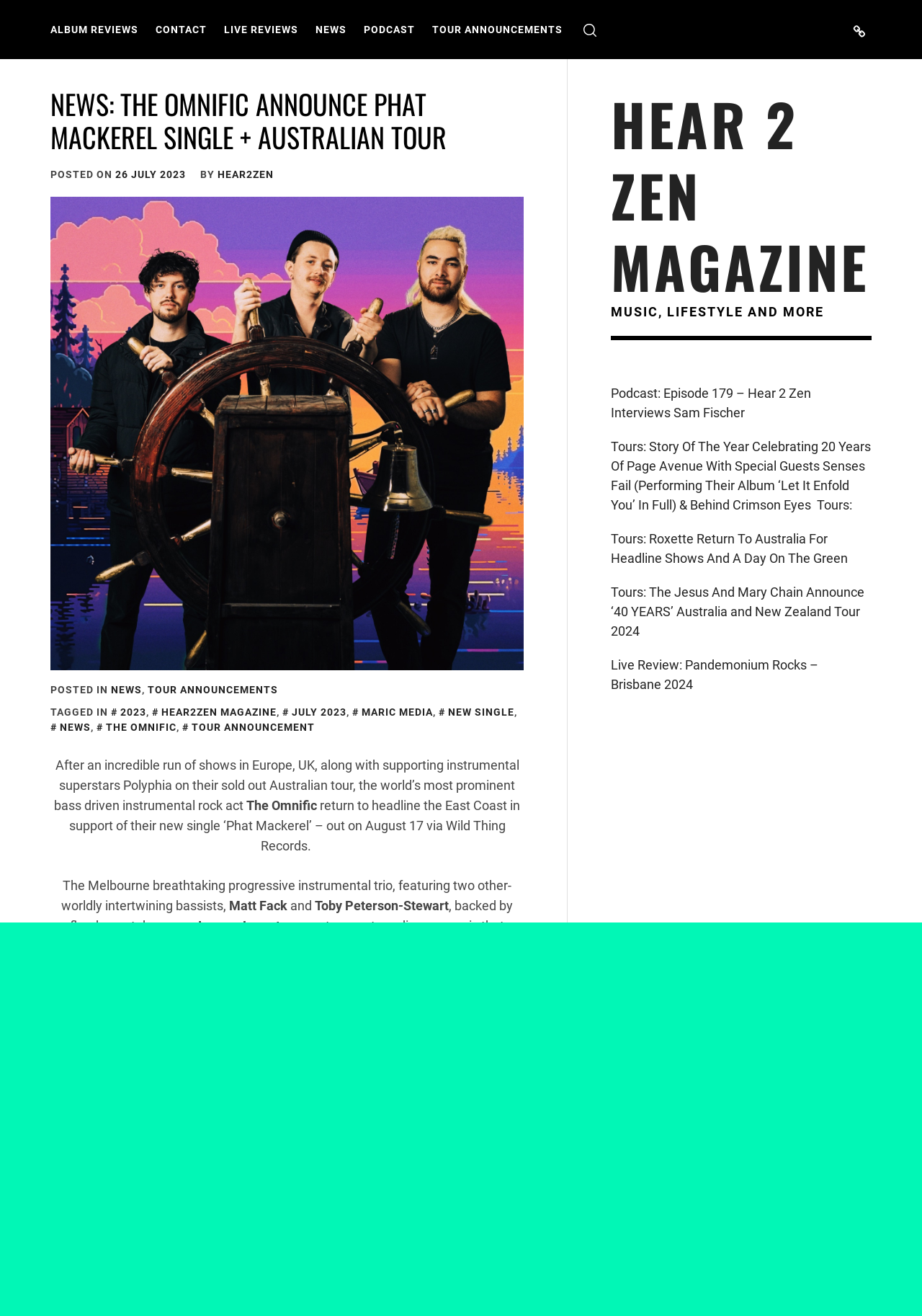Provide a comprehensive description of the webpage.

This webpage is a news article from Hear 2 Zen Magazine, announcing The Omnific's new single "Phat Mackerel" and their upcoming Australian tour. At the top of the page, there are six navigation links: "ALBUM REVIEWS", "CONTACT", "LIVE REVIEWS", "NEWS", "PODCAST", and "TOUR ANNOUNCEMENTS". A search button is located to the right of these links.

Below the navigation links, there is a header section with the title "NEWS: THE OMNIFIC ANNOUNCE PHAT MACKEREL SINGLE + AUSTRALIAN TOUR" and a posting date "26 JULY 2023" by "HEAR2ZEN". 

The main content of the article is divided into two sections. The first section provides information about The Omnific's upcoming tour, including the dates and locations. The second section is a biographical summary of the band, describing their music style, previous tours, and achievements.

To the right of the main content, there is a complementary section with links to other articles and podcasts from Hear 2 Zen Magazine, including an interview with Sam Fischer and tour announcements for other bands.

At the bottom of the page, there is a footer section with social media links and a menu with the same categories as the top navigation links.